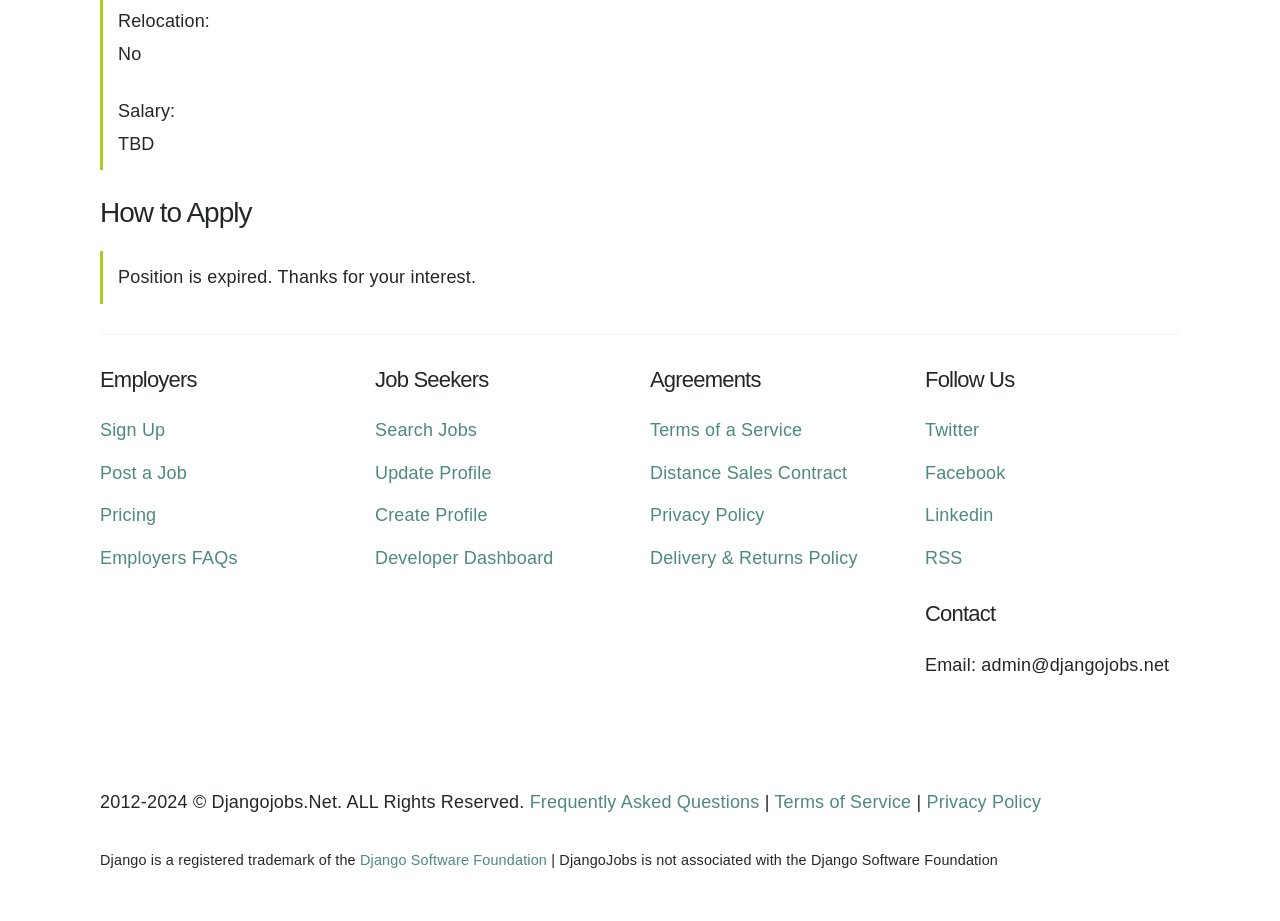Give a short answer using one word or phrase for the question:
How can employers post a job?

Sign Up and Post a Job